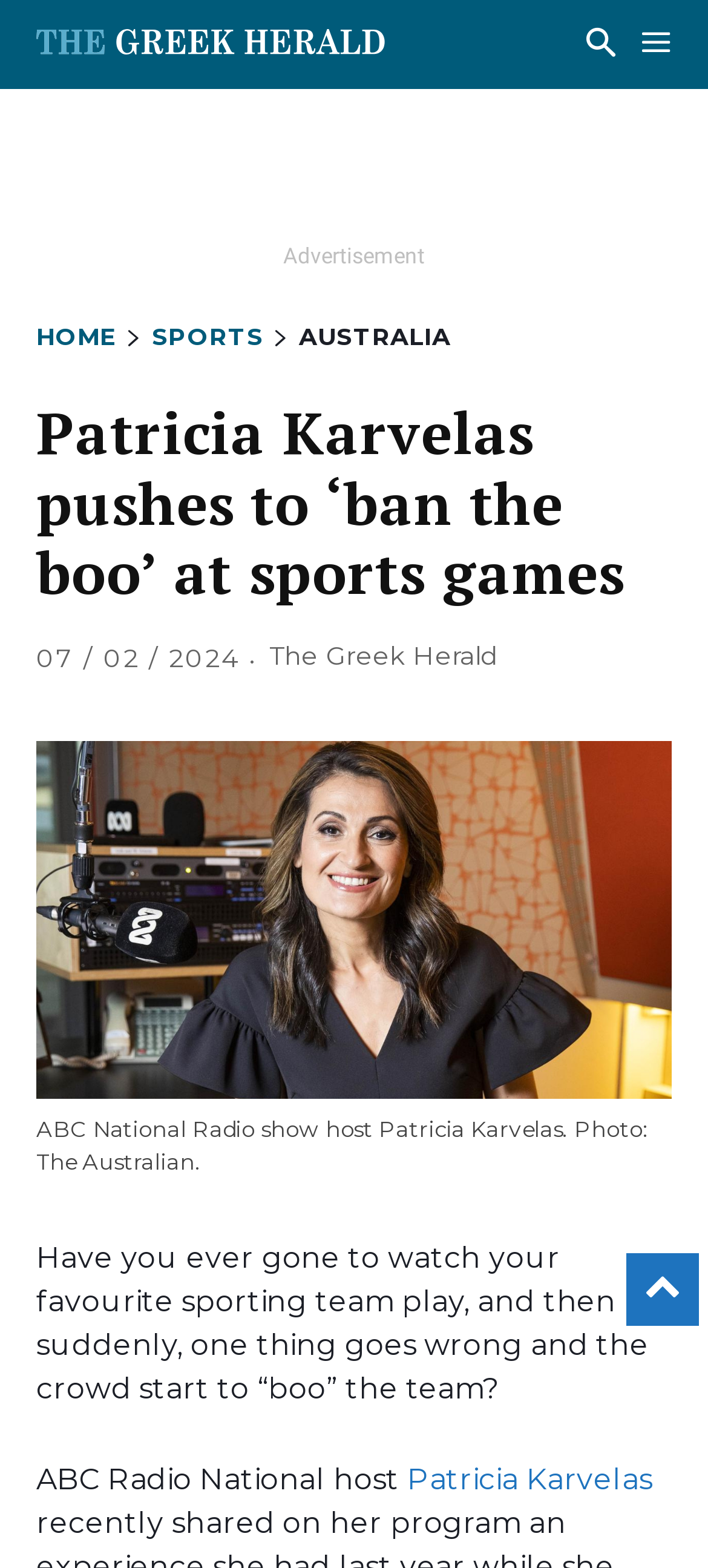Determine the bounding box coordinates for the region that must be clicked to execute the following instruction: "Check the date of the article".

[0.051, 0.409, 0.338, 0.43]